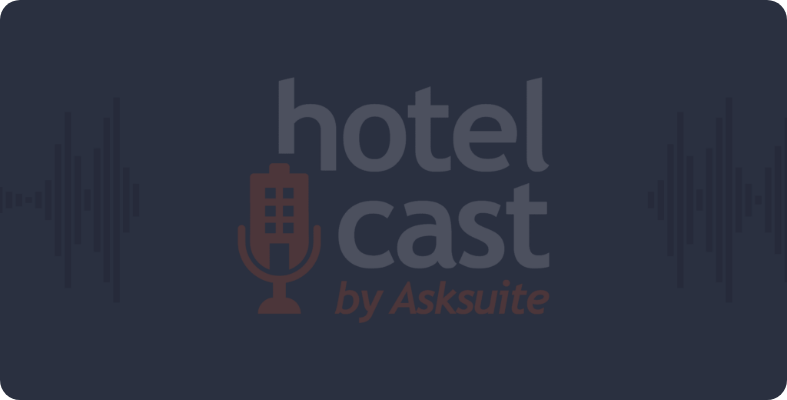Illustrate the image with a detailed caption.

The image prominently features the title "hotel cast" in bold, stylized typography, accompanied by the descriptor "by Asksuite." It showcases a microphone icon, emphasizing its connection to audio content, such as podcasts or interviews. The background is a deep navy color, with soundwave graphics on either side, symbolizing a dynamic audio experience. This visual aligns with the theme of travel and hospitality insights, as suggested by the blog post associated with the image titled "Hotel Cast #15: New Segments in Travel Demand and Best Practices in Revenue Management with Pablo Torres." The overall composition conveys a modern and engaging platform for discussing trends and best practices in the hotel industry.